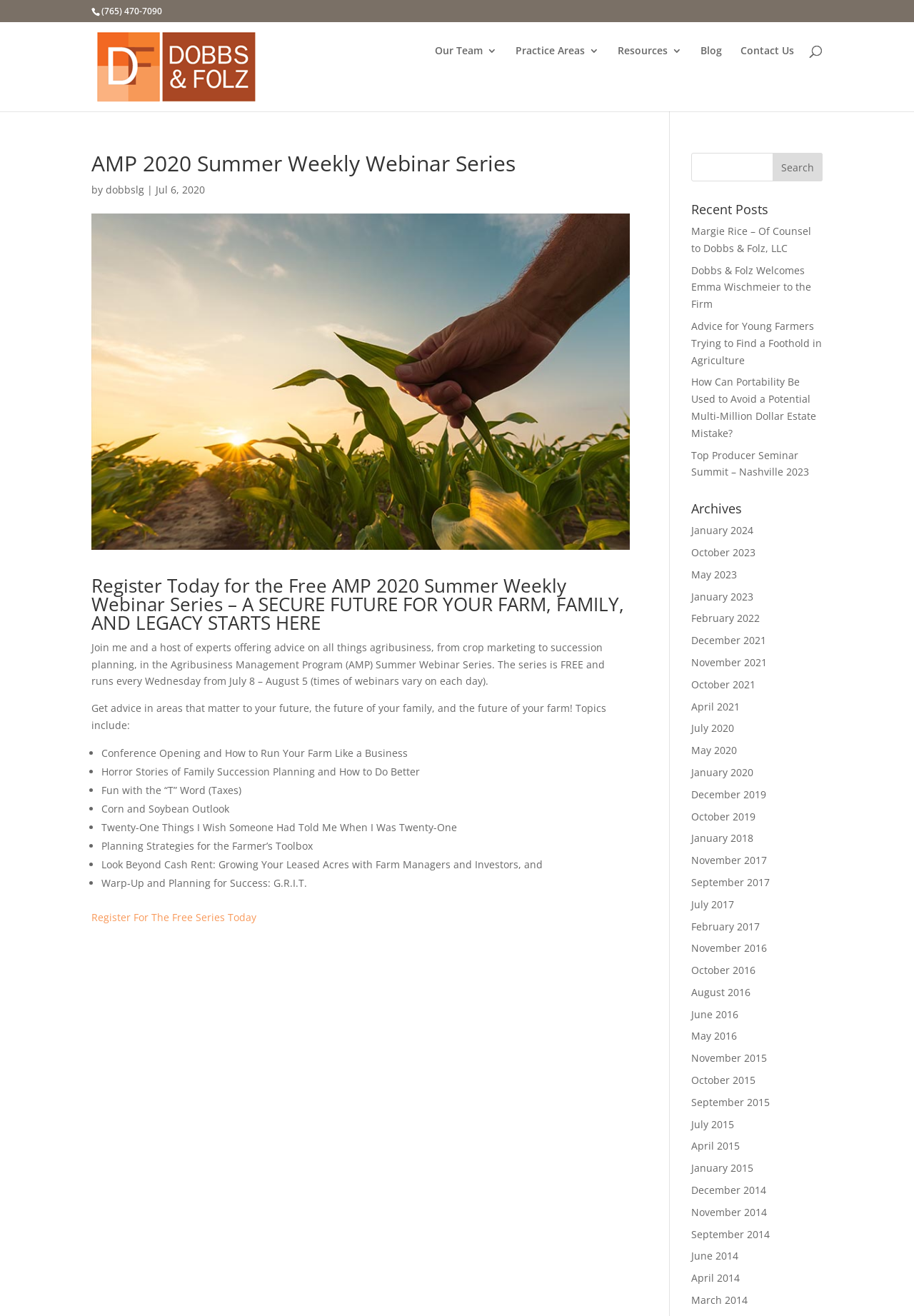Indicate the bounding box coordinates of the clickable region to achieve the following instruction: "Search again."

[0.845, 0.116, 0.9, 0.138]